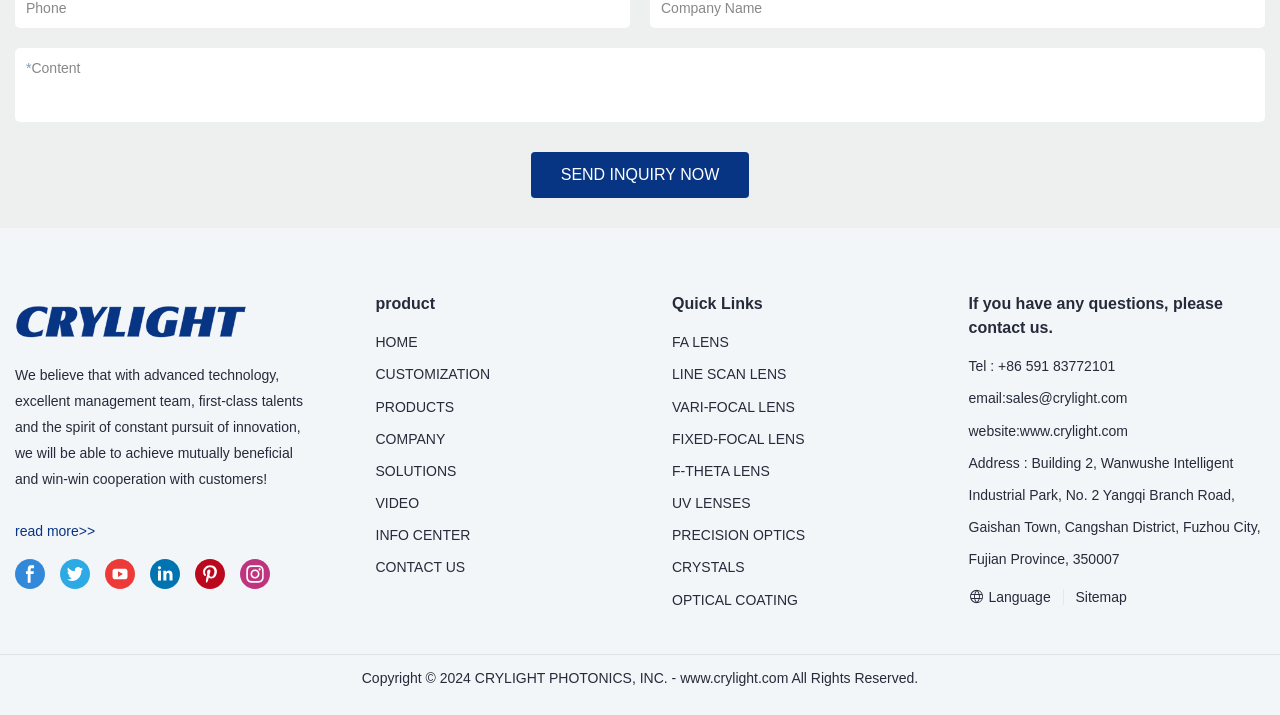Given the element description: "SOLUTIONS", predict the bounding box coordinates of the UI element it refers to, using four float numbers between 0 and 1, i.e., [left, top, right, bottom].

[0.293, 0.647, 0.357, 0.67]